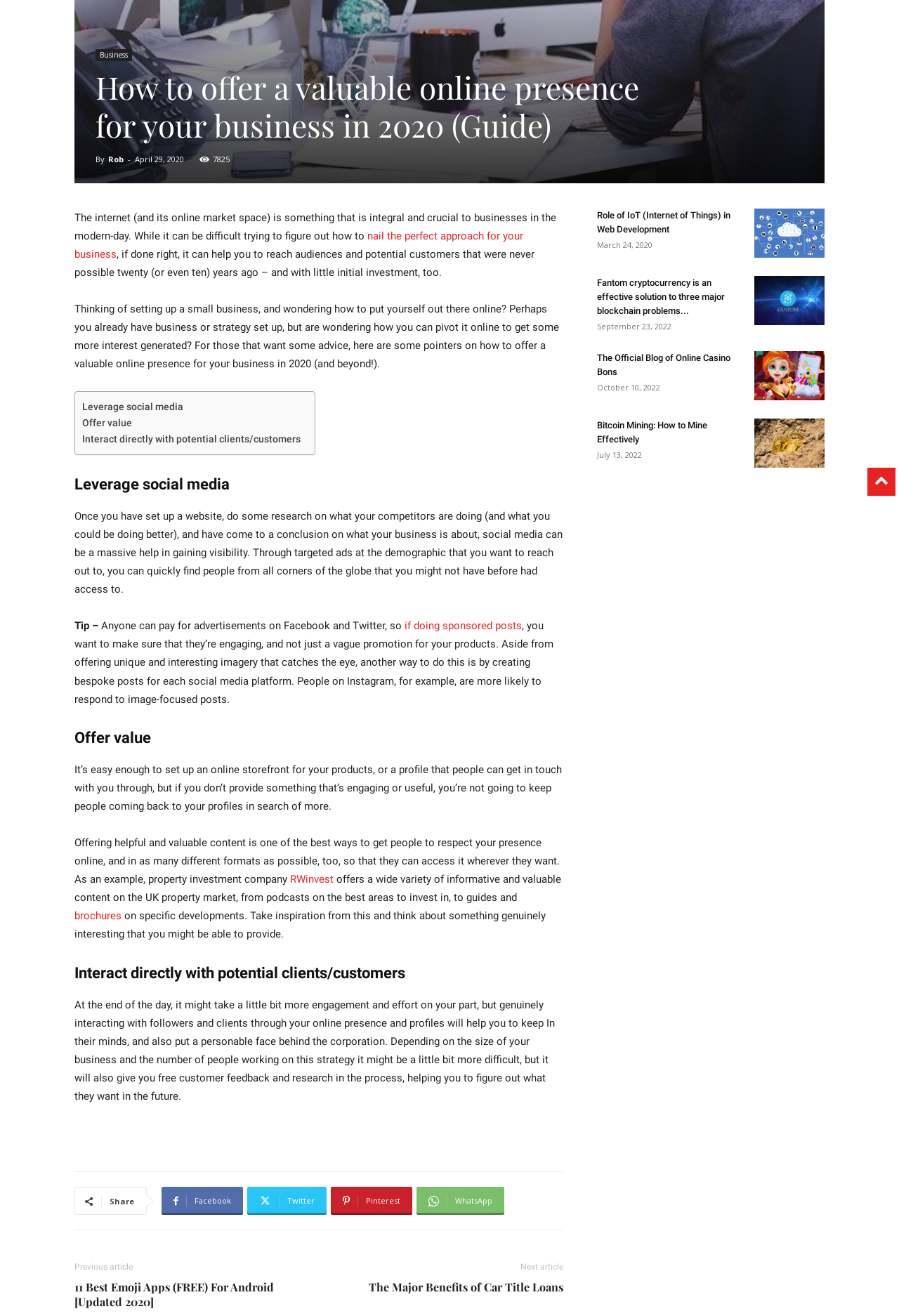Determine the bounding box coordinates for the UI element with the following description: "Interact directly with potential clients/customers". The coordinates should be four float numbers between 0 and 1, represented as [left, top, right, bottom].

[0.091, 0.328, 0.334, 0.34]